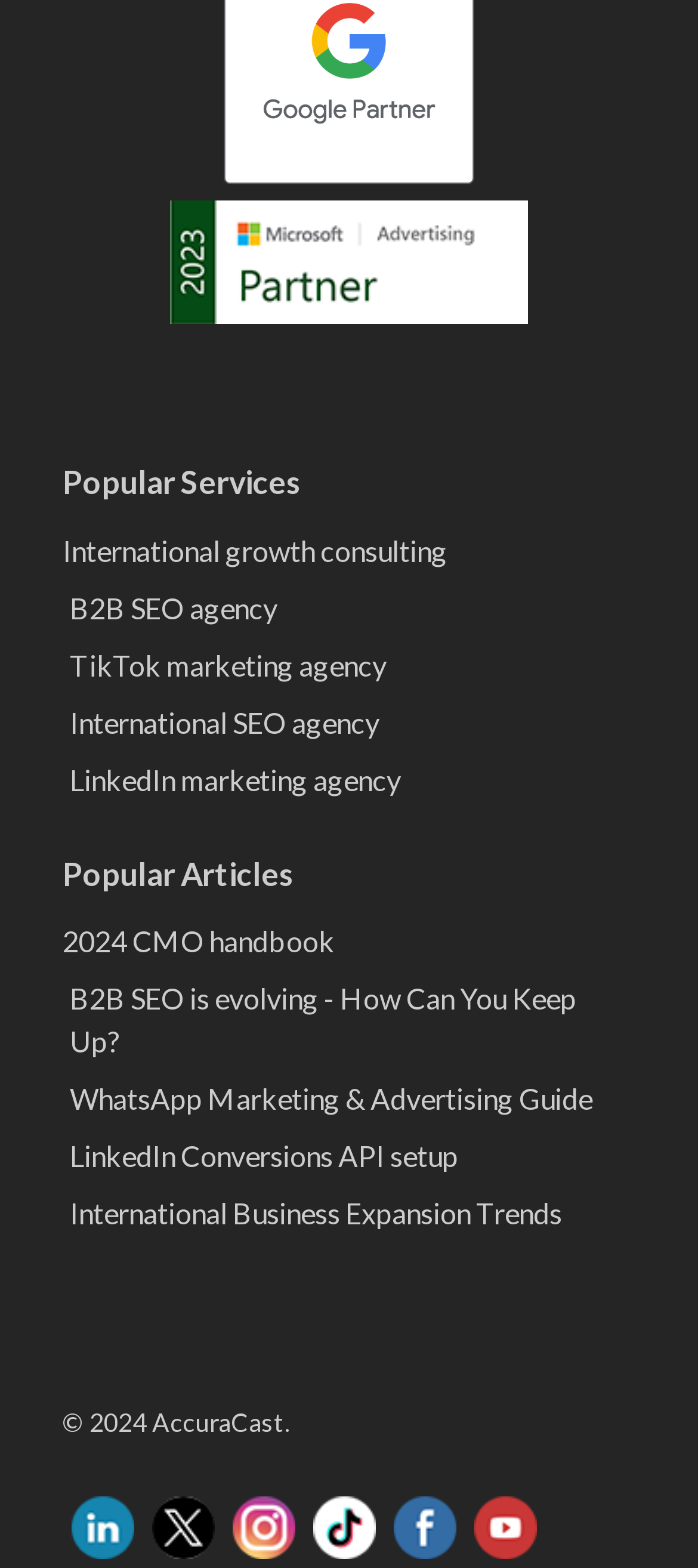What is the company name mentioned on the webpage?
Using the image provided, answer with just one word or phrase.

AccuraCast